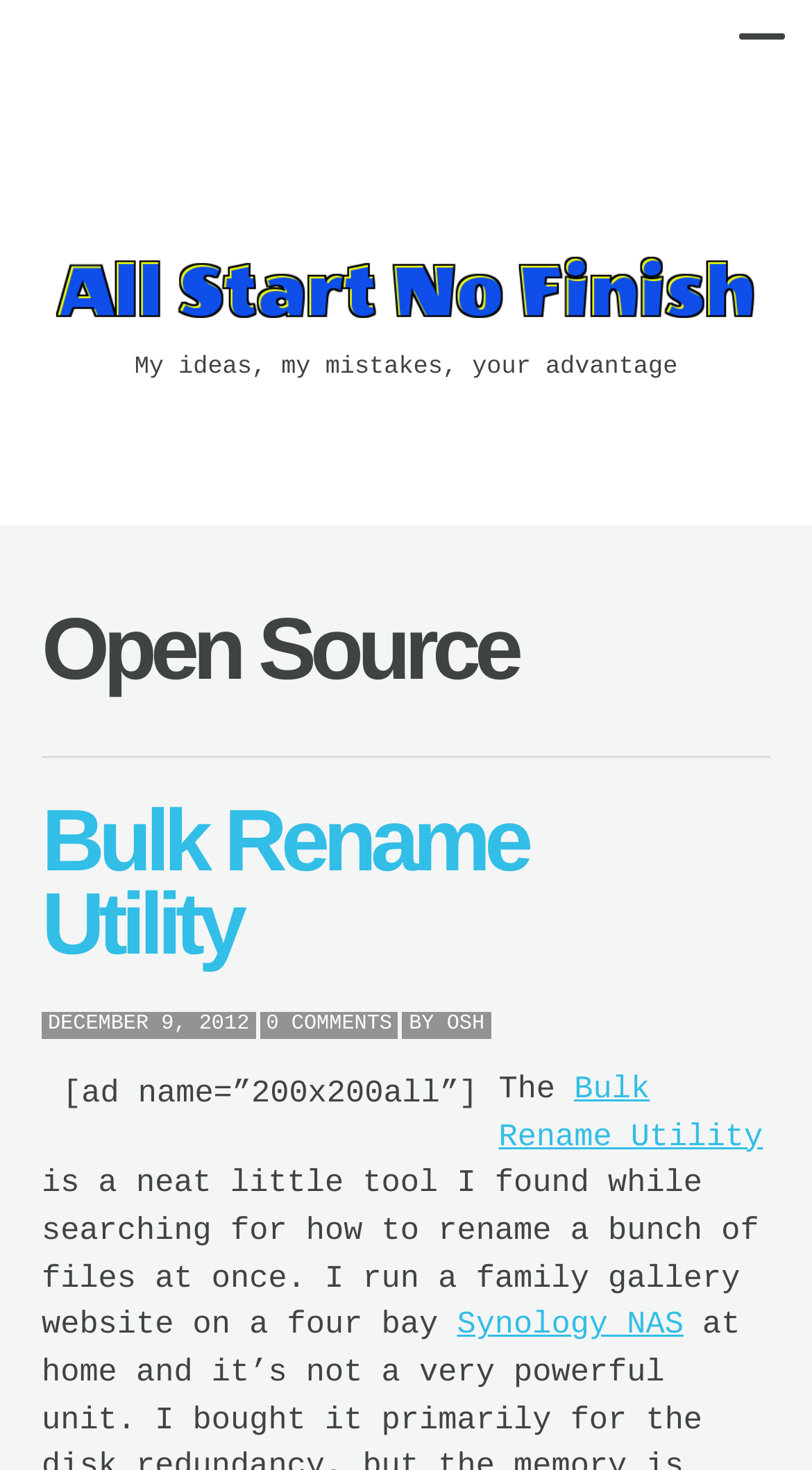Identify the bounding box coordinates for the UI element described as follows: Bulk Rename Utility. Use the format (top-left x, top-left y, bottom-right x, bottom-right y) and ensure all values are floating point numbers between 0 and 1.

[0.051, 0.538, 0.649, 0.662]